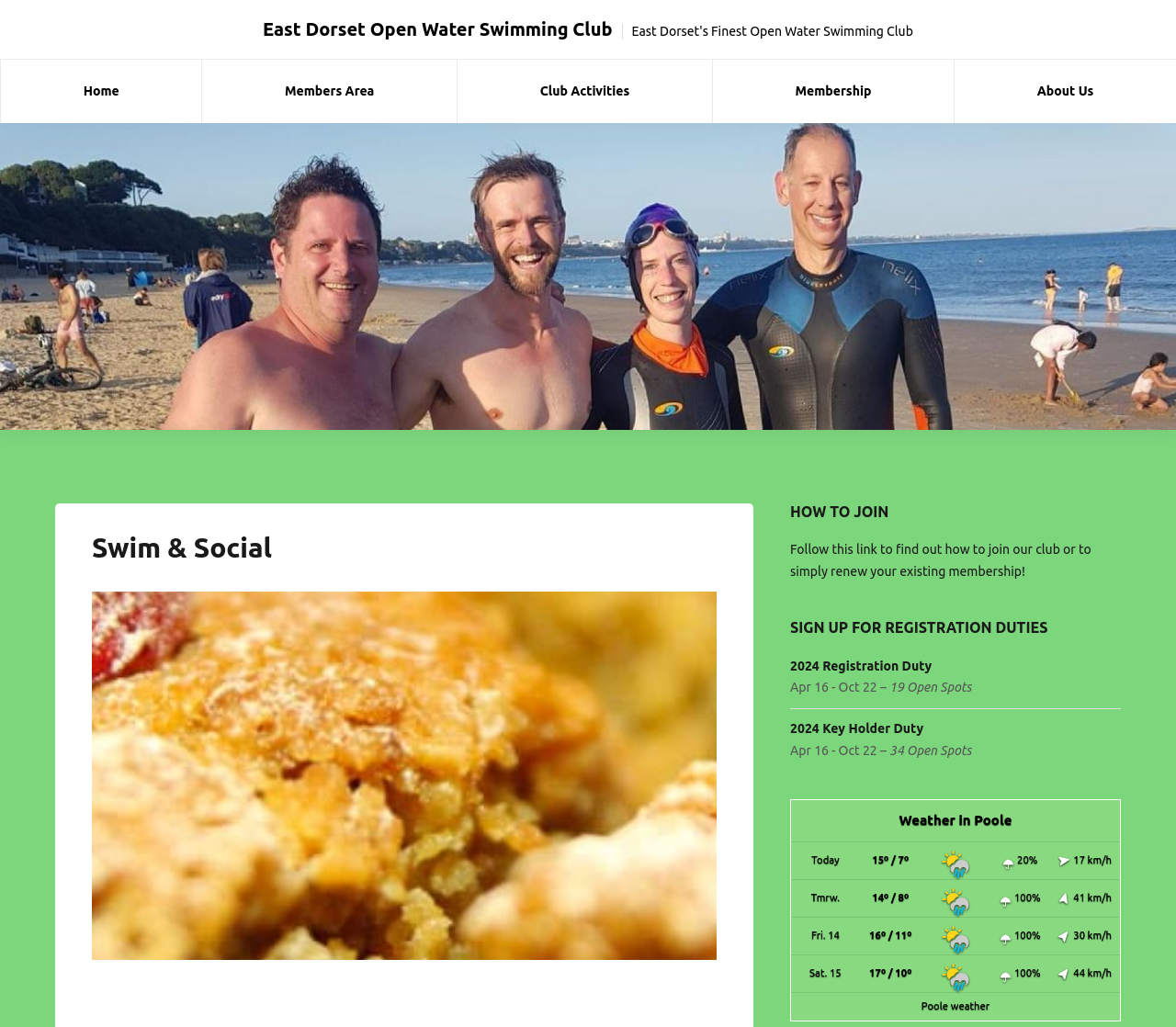Identify the bounding box coordinates of the area that should be clicked in order to complete the given instruction: "Check the weather in Poole". The bounding box coordinates should be four float numbers between 0 and 1, i.e., [left, top, right, bottom].

[0.783, 0.974, 0.842, 0.985]